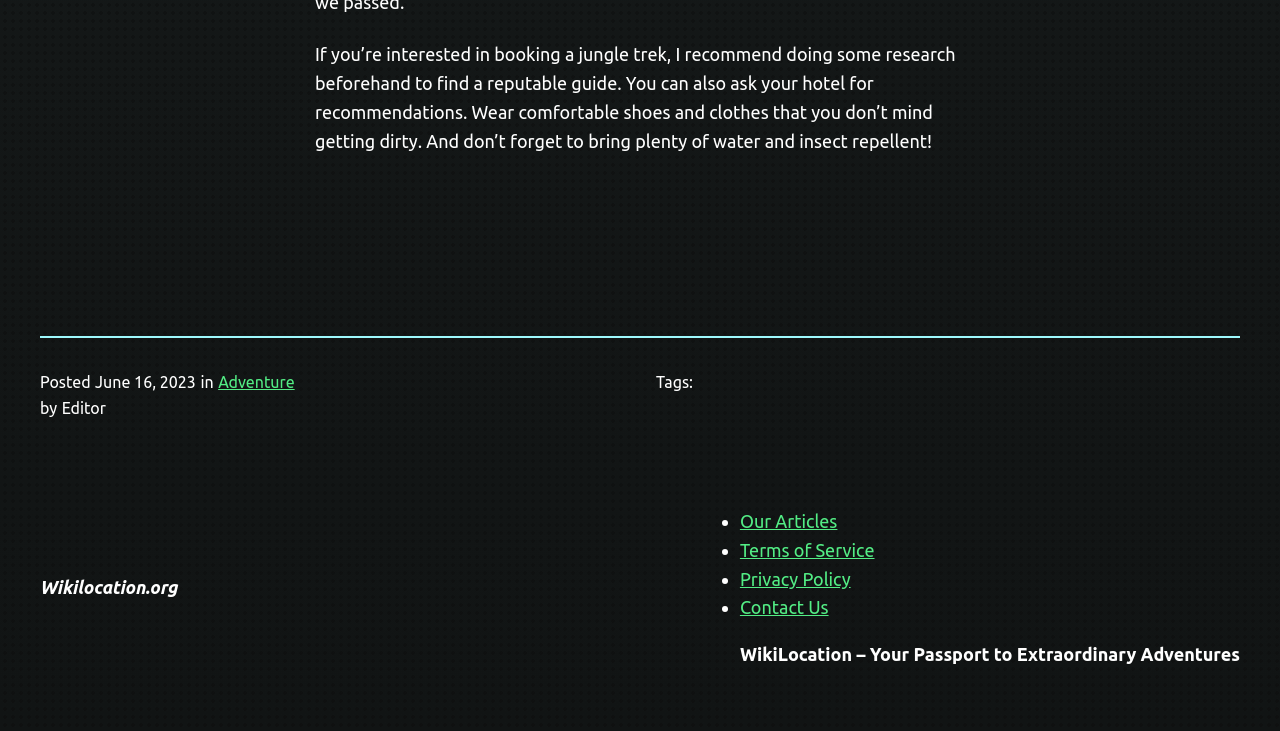For the following element description, predict the bounding box coordinates in the format (top-left x, top-left y, bottom-right x, bottom-right y). All values should be floating point numbers between 0 and 1. Description: Adventure

[0.17, 0.511, 0.23, 0.535]